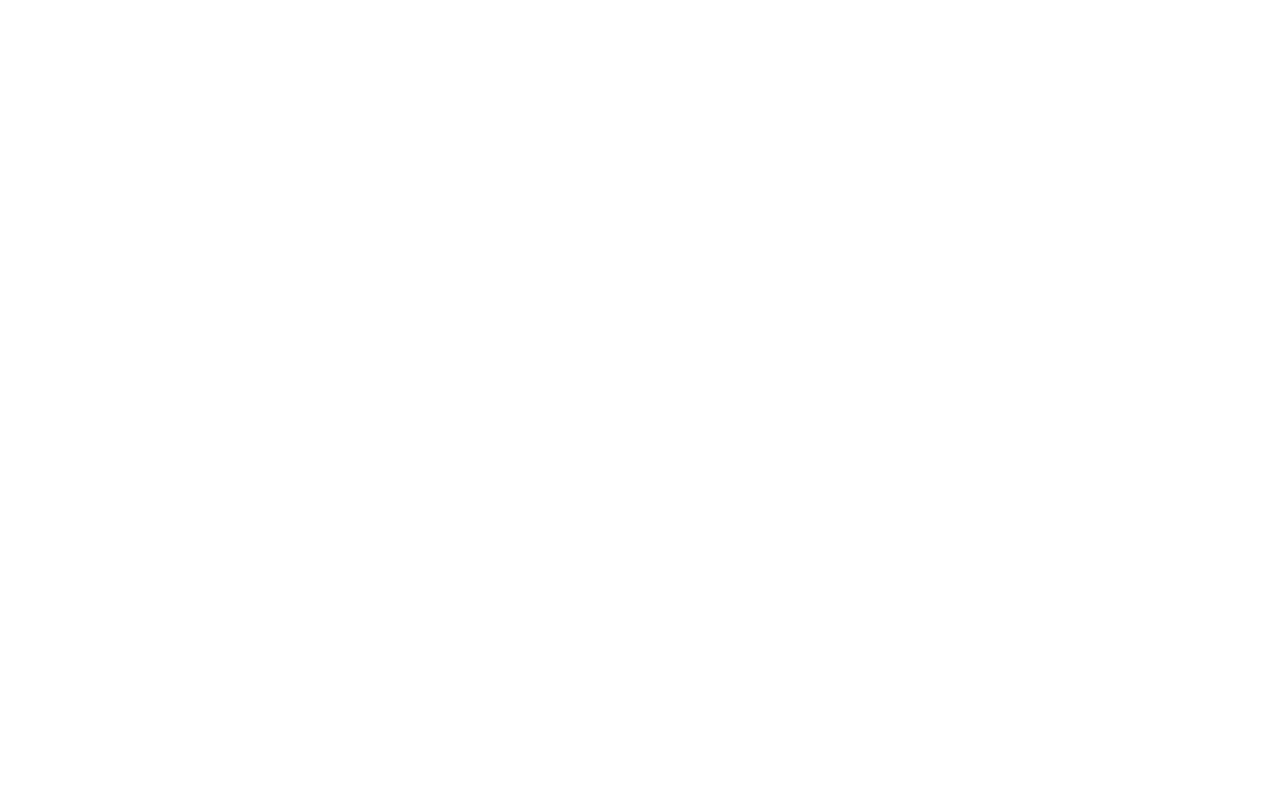Please find the bounding box coordinates of the element that needs to be clicked to perform the following instruction: "Watch videos". The bounding box coordinates should be four float numbers between 0 and 1, represented as [left, top, right, bottom].

[0.414, 0.544, 0.464, 0.576]